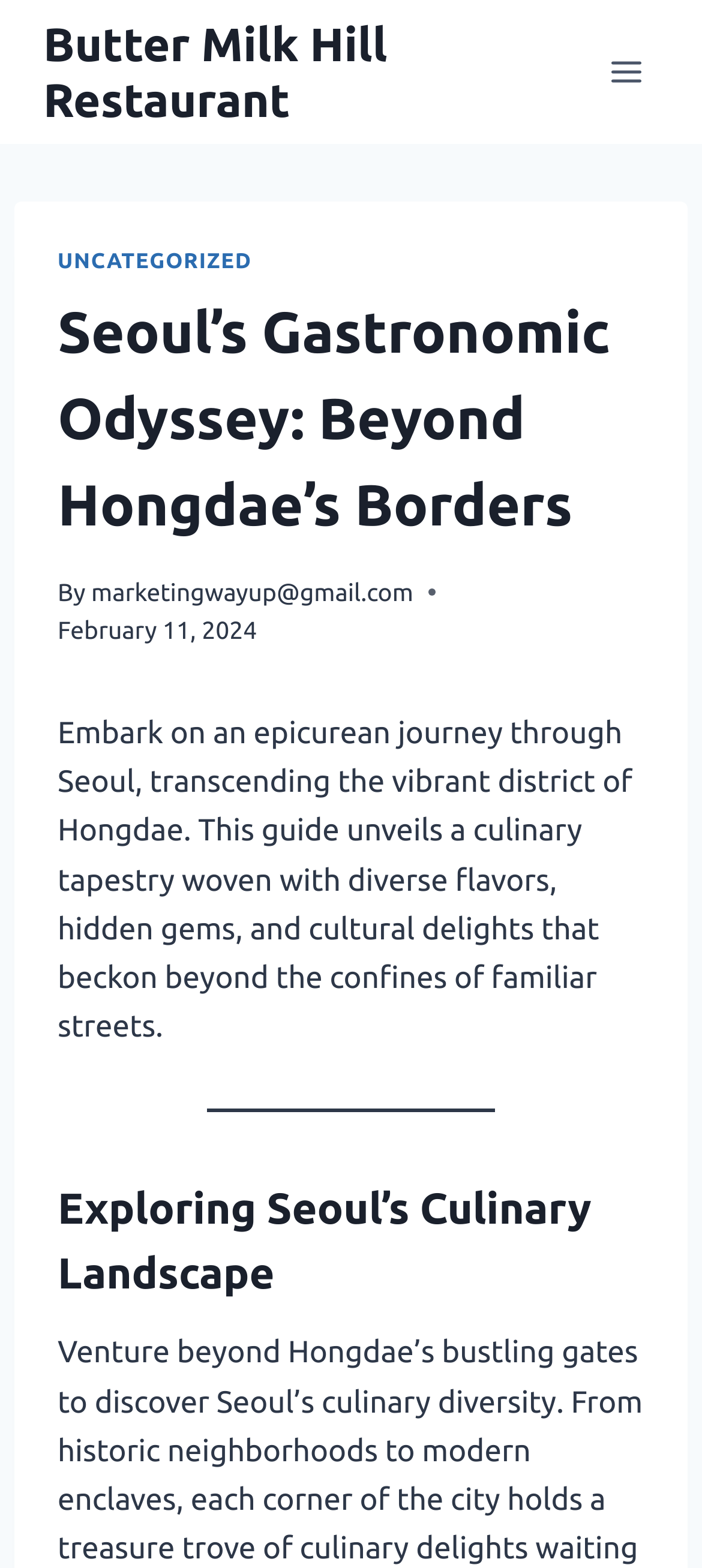Provide the bounding box coordinates of the HTML element described by the text: "Butter Milk Hill Restaurant". The coordinates should be in the format [left, top, right, bottom] with values between 0 and 1.

[0.062, 0.01, 0.844, 0.082]